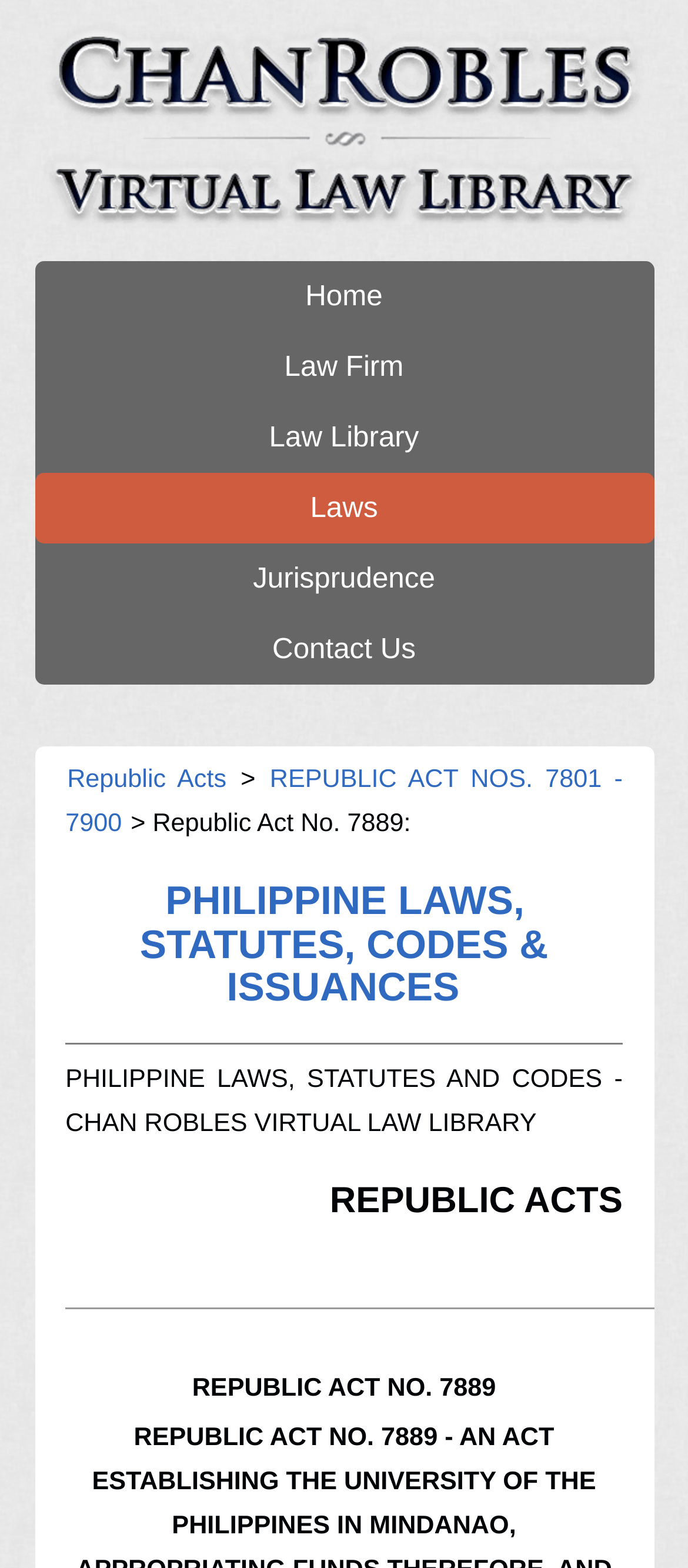What is the title of the law being described?
Using the visual information, reply with a single word or short phrase.

Republic Act No. 7889